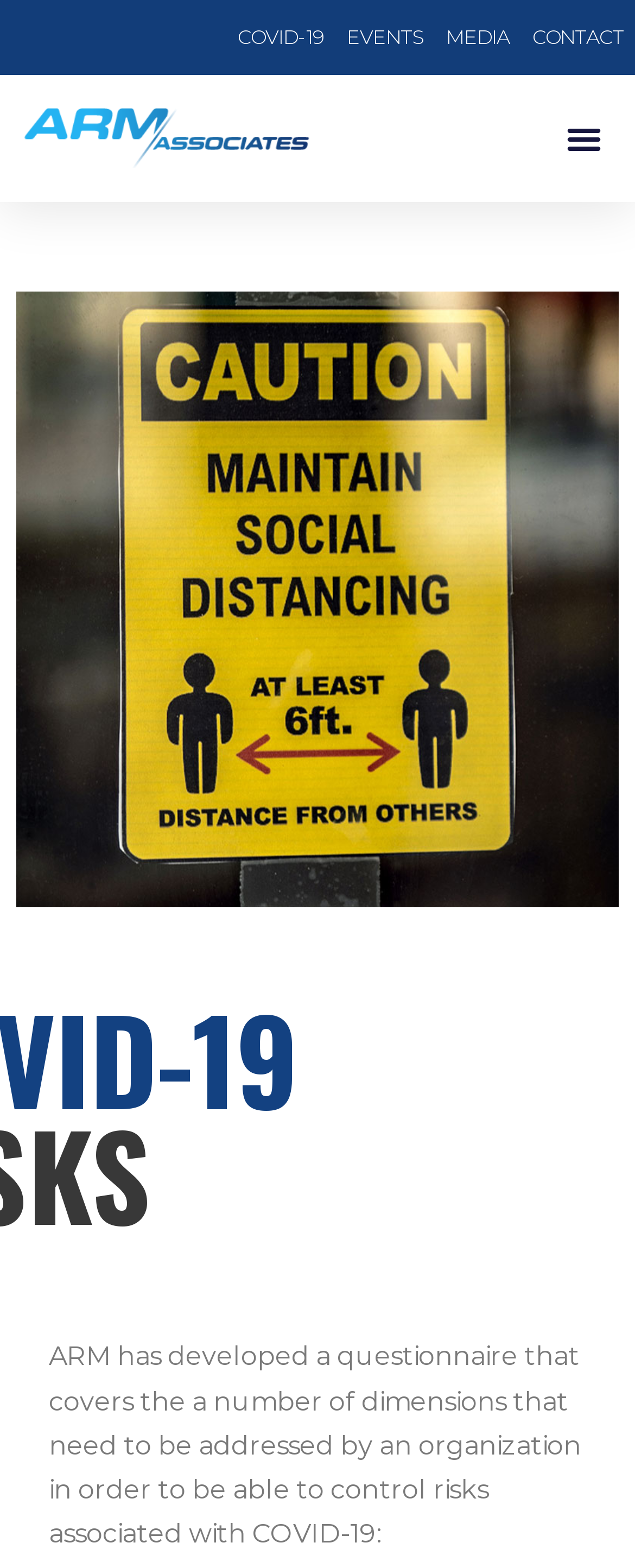What is the purpose of the questionnaire?
Give a detailed explanation using the information visible in the image.

The StaticText element describes the questionnaire as covering dimensions that need to be addressed by an organization to control risks associated with COVID-19, implying that the purpose of the questionnaire is to control such risks.